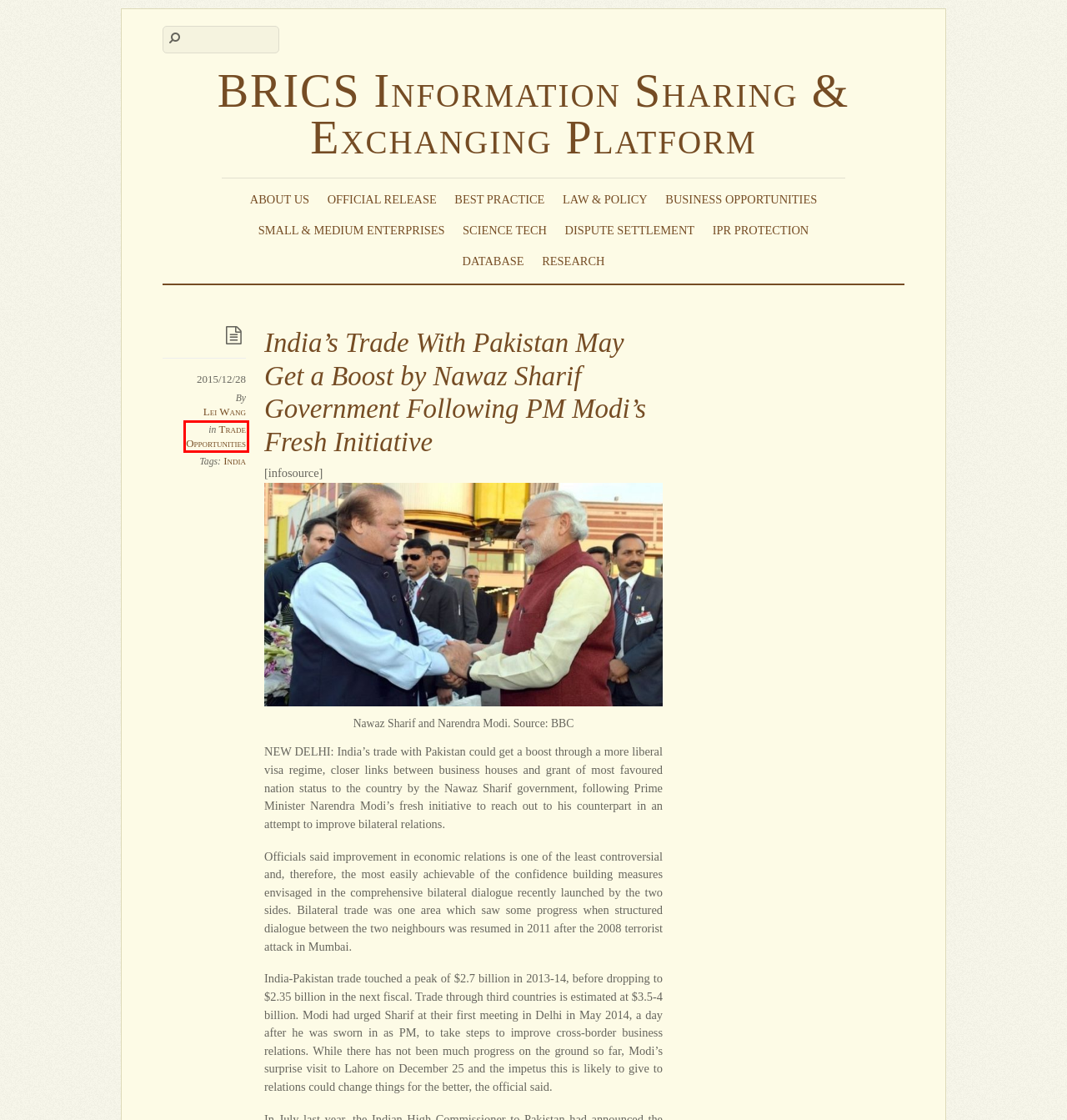You are provided a screenshot of a webpage featuring a red bounding box around a UI element. Choose the webpage description that most accurately represents the new webpage after clicking the element within the red bounding box. Here are the candidates:
A. Dispute Settlement Information – BRICS Information Sharing & Exchanging Platform
B. Best Practice – BRICS Information Sharing & Exchanging Platform
C. Policies & Cooperation for SMEs – BRICS Information Sharing & Exchanging Platform
D. Law & Policy – BRICS Information Sharing & Exchanging Platform
E. Trade Opportunities – BRICS Information Sharing & Exchanging Platform
F. Science & Technology – BRICS Information Sharing & Exchanging Platform
G. BRICS Information Sharing & Exchanging Platform
H. Business Opportunities – BRICS Information Sharing & Exchanging Platform

E